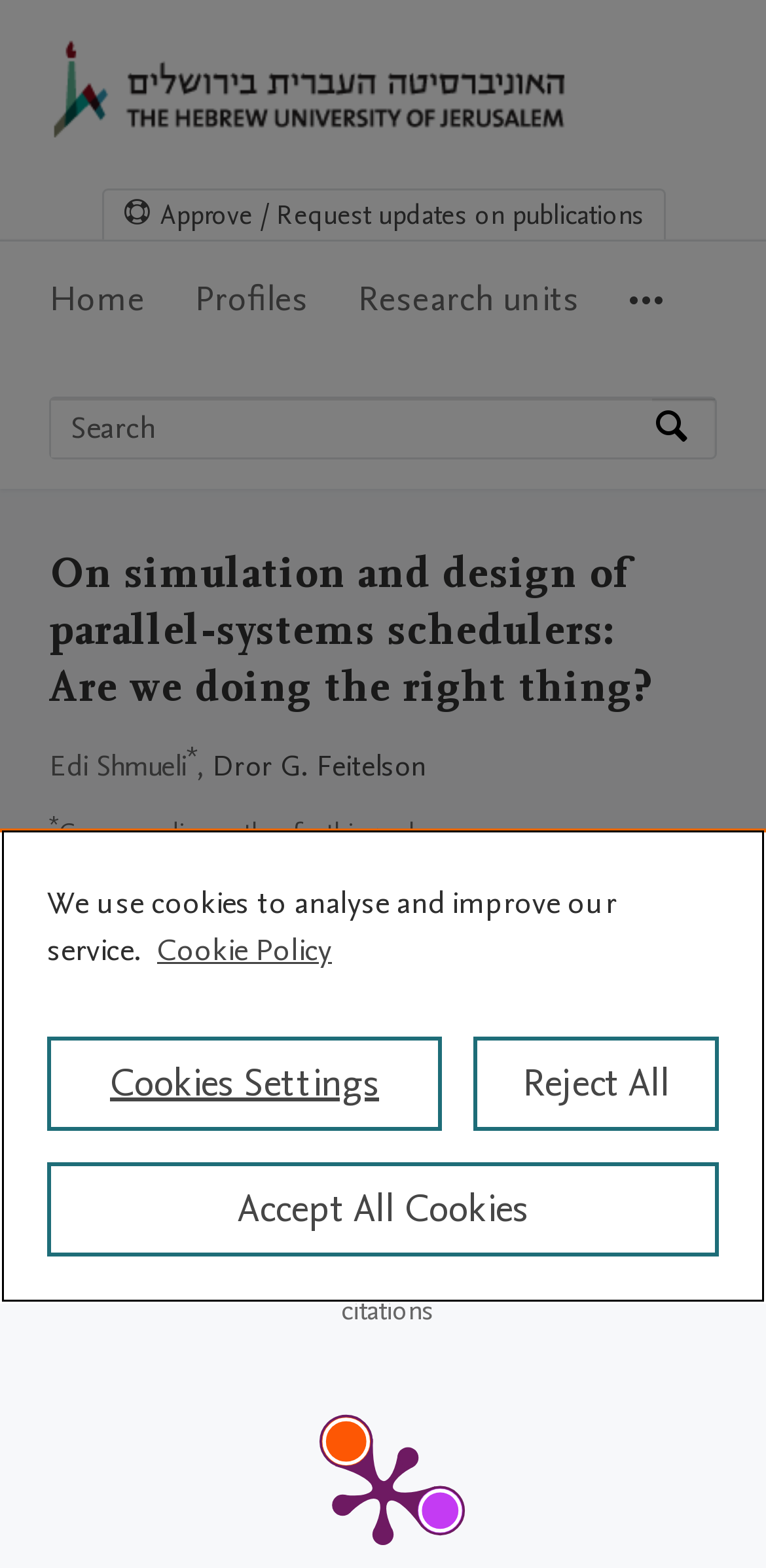Please identify the bounding box coordinates of the element's region that needs to be clicked to fulfill the following instruction: "Search by expertise, name or affiliation". The bounding box coordinates should consist of four float numbers between 0 and 1, i.e., [left, top, right, bottom].

[0.067, 0.254, 0.851, 0.292]